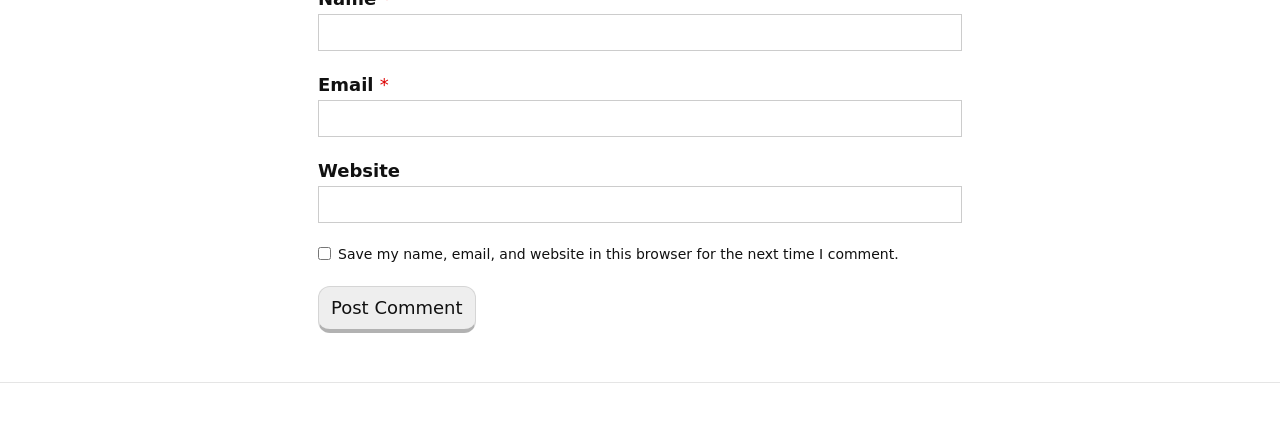From the element description: "parent_node: Email * aria-describedby="email-notes" name="email"", extract the bounding box coordinates of the UI element. The coordinates should be expressed as four float numbers between 0 and 1, in the order [left, top, right, bottom].

[0.248, 0.238, 0.752, 0.325]